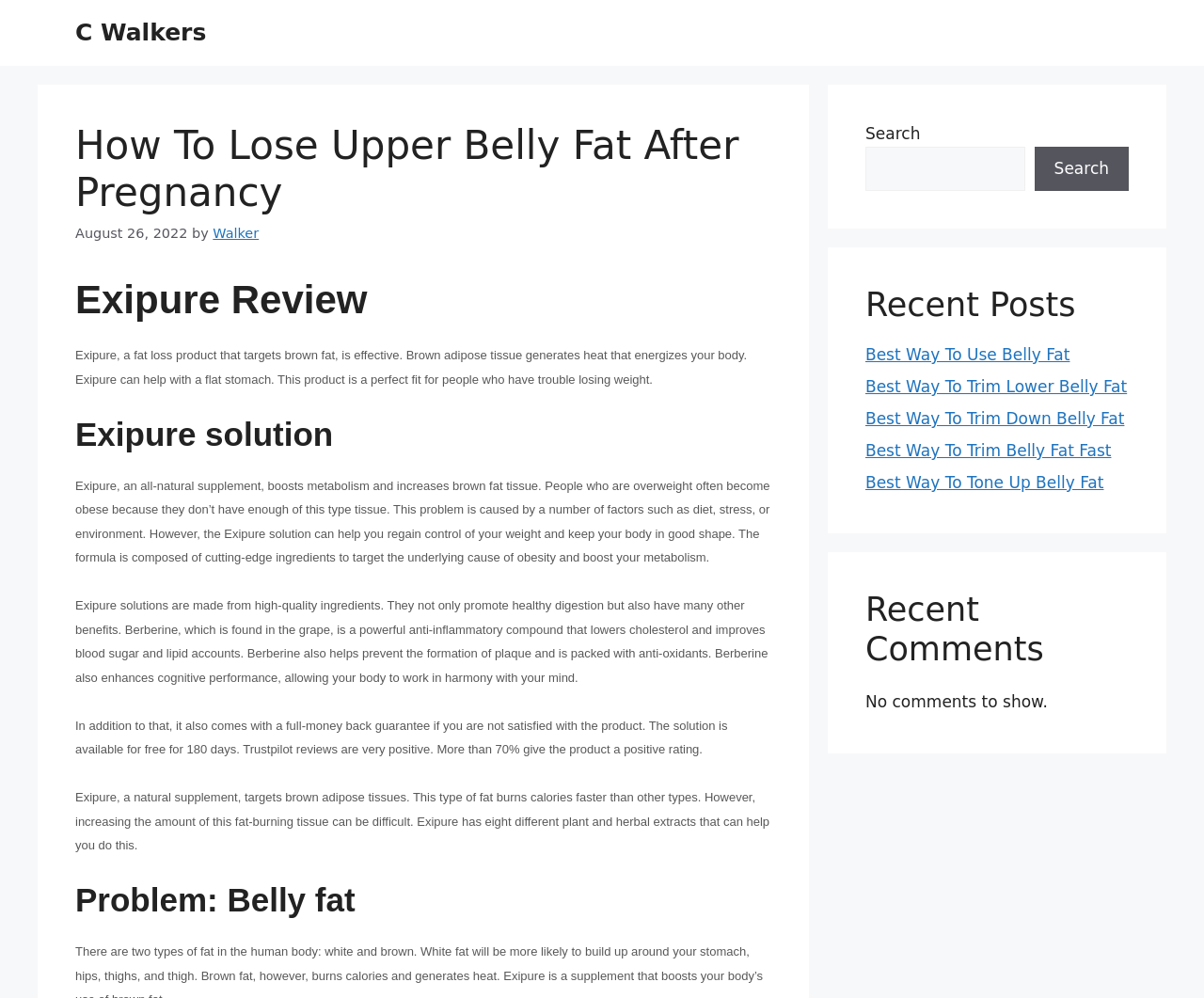Determine the bounding box coordinates of the element that should be clicked to execute the following command: "Read the article about losing upper belly fat after pregnancy".

[0.062, 0.123, 0.641, 0.218]